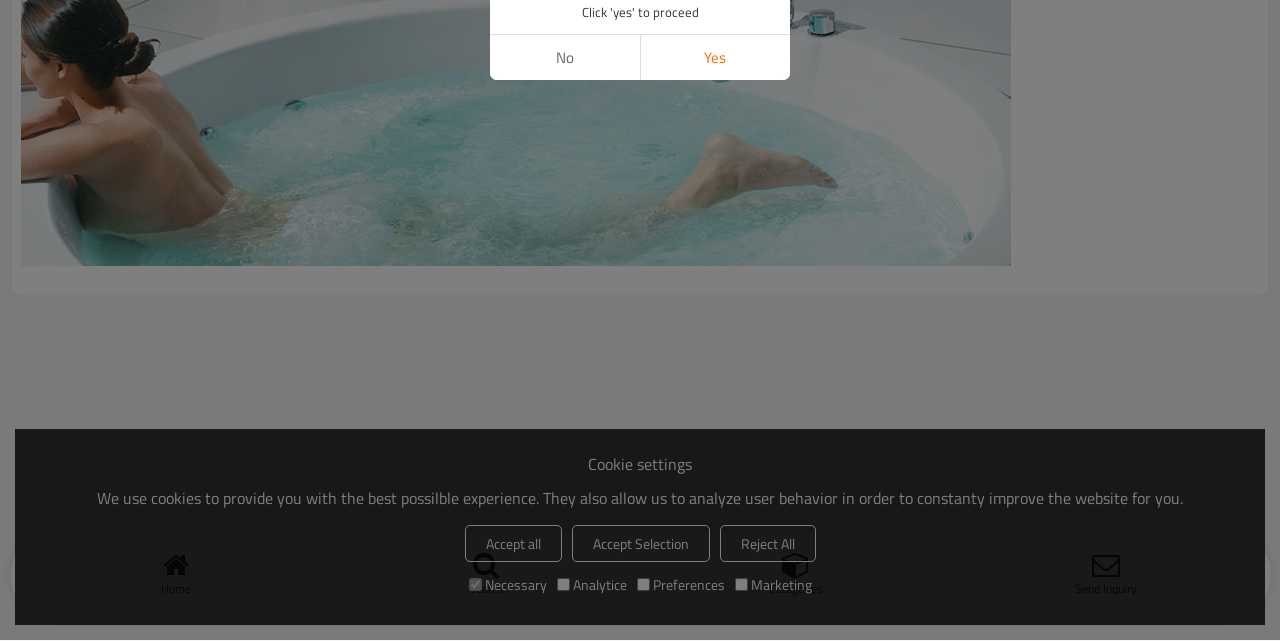Identify the bounding box coordinates for the UI element described as follows: "Categories". Ensure the coordinates are four float numbers between 0 and 1, formatted as [left, top, right, bottom].

[0.501, 0.844, 0.743, 0.934]